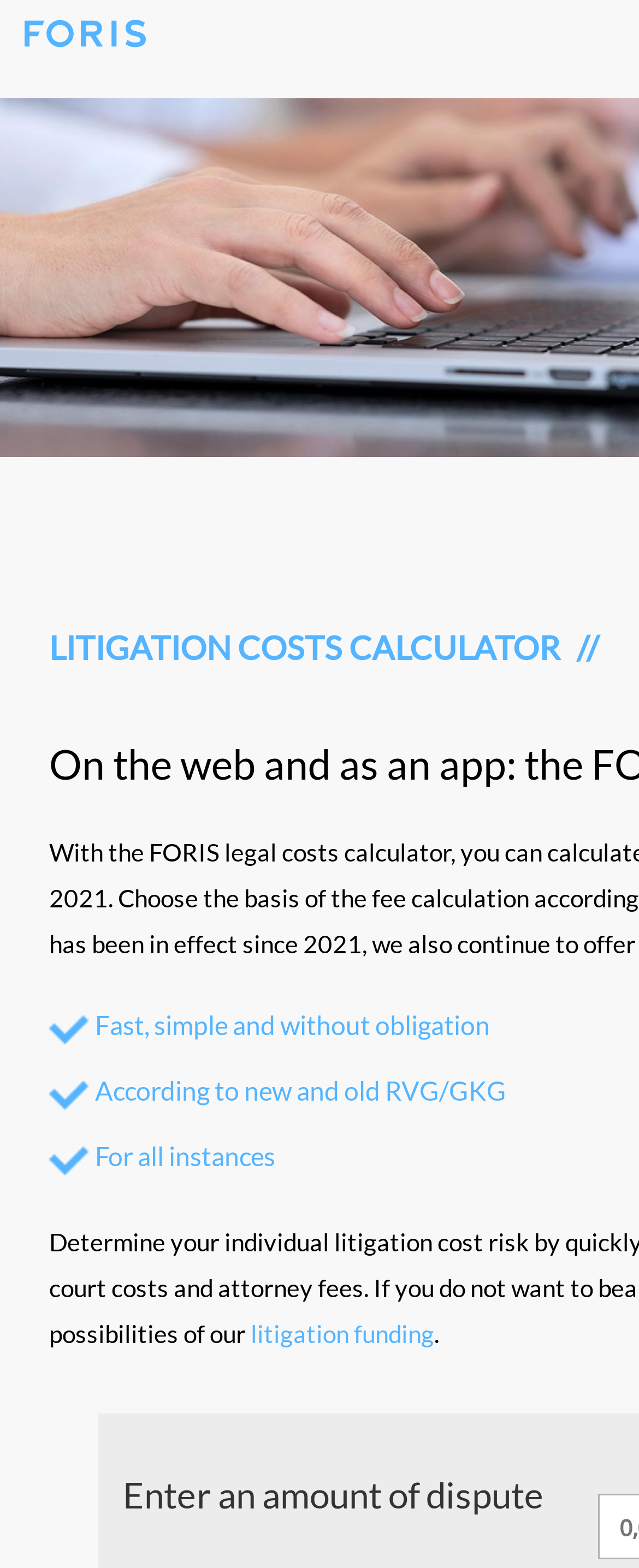Is litigation funding related to this calculator?
Look at the image and provide a short answer using one word or a phrase.

Yes